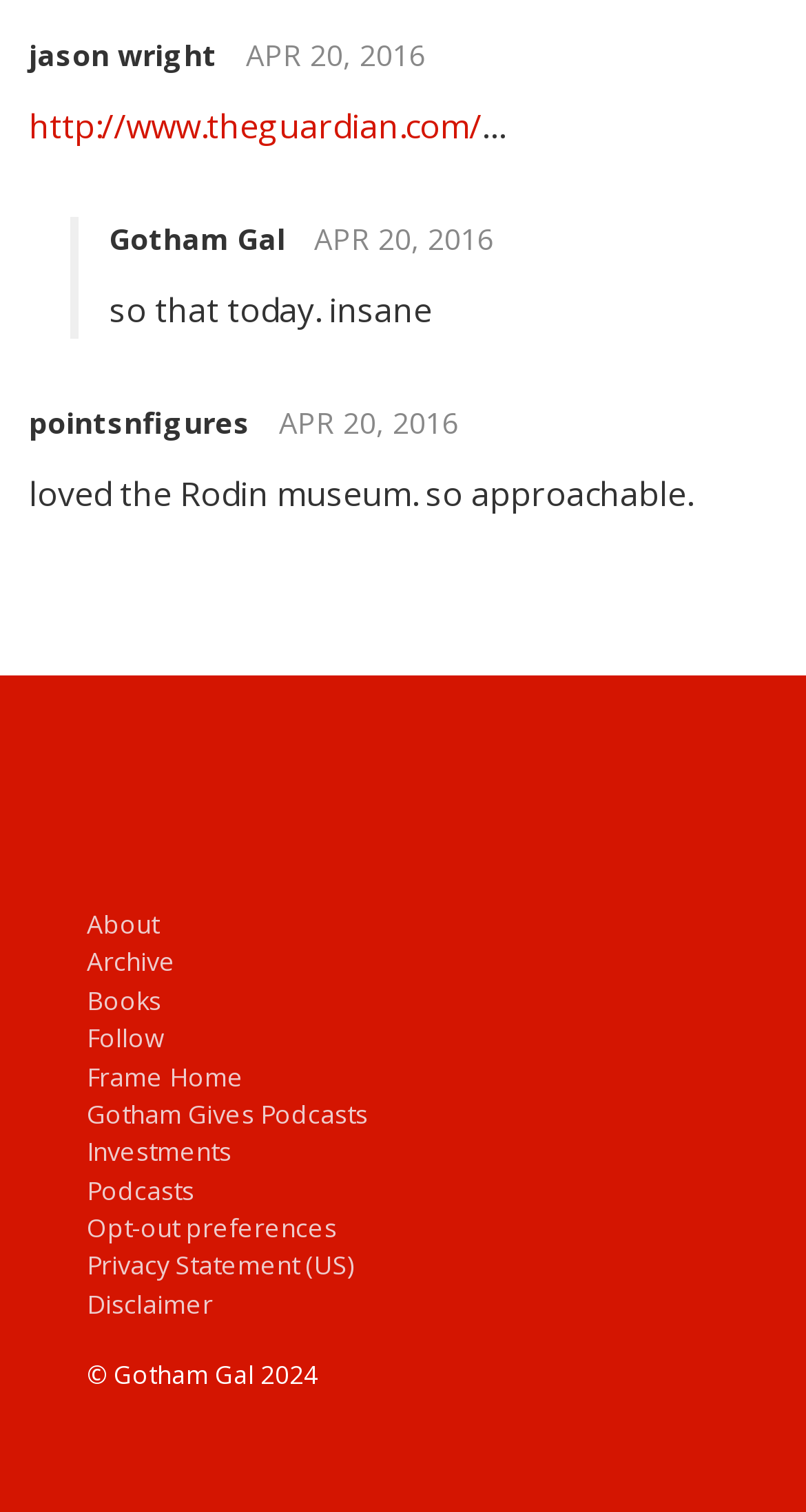How many links are in the footer section?
Please ensure your answer to the question is detailed and covers all necessary aspects.

The footer section has multiple links, including 'About', 'Archive', 'Books', 'Follow', 'Frame Home', 'Gotham Gives Podcasts', 'Investments', 'Podcasts', and 'Opt-out preferences', which totals 9 links.